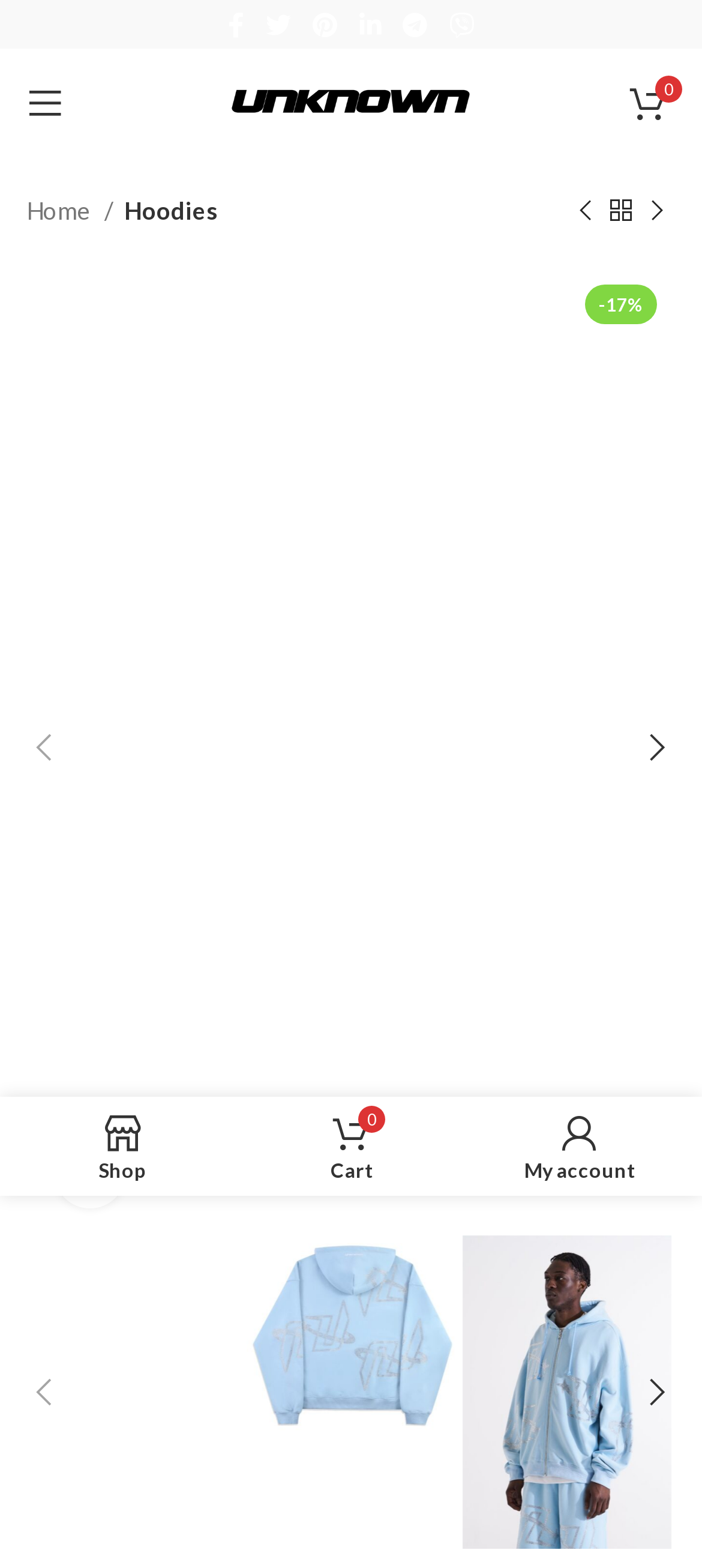Predict the bounding box for the UI component with the following description: "parent_node: Home aria-label="Menu"".

None